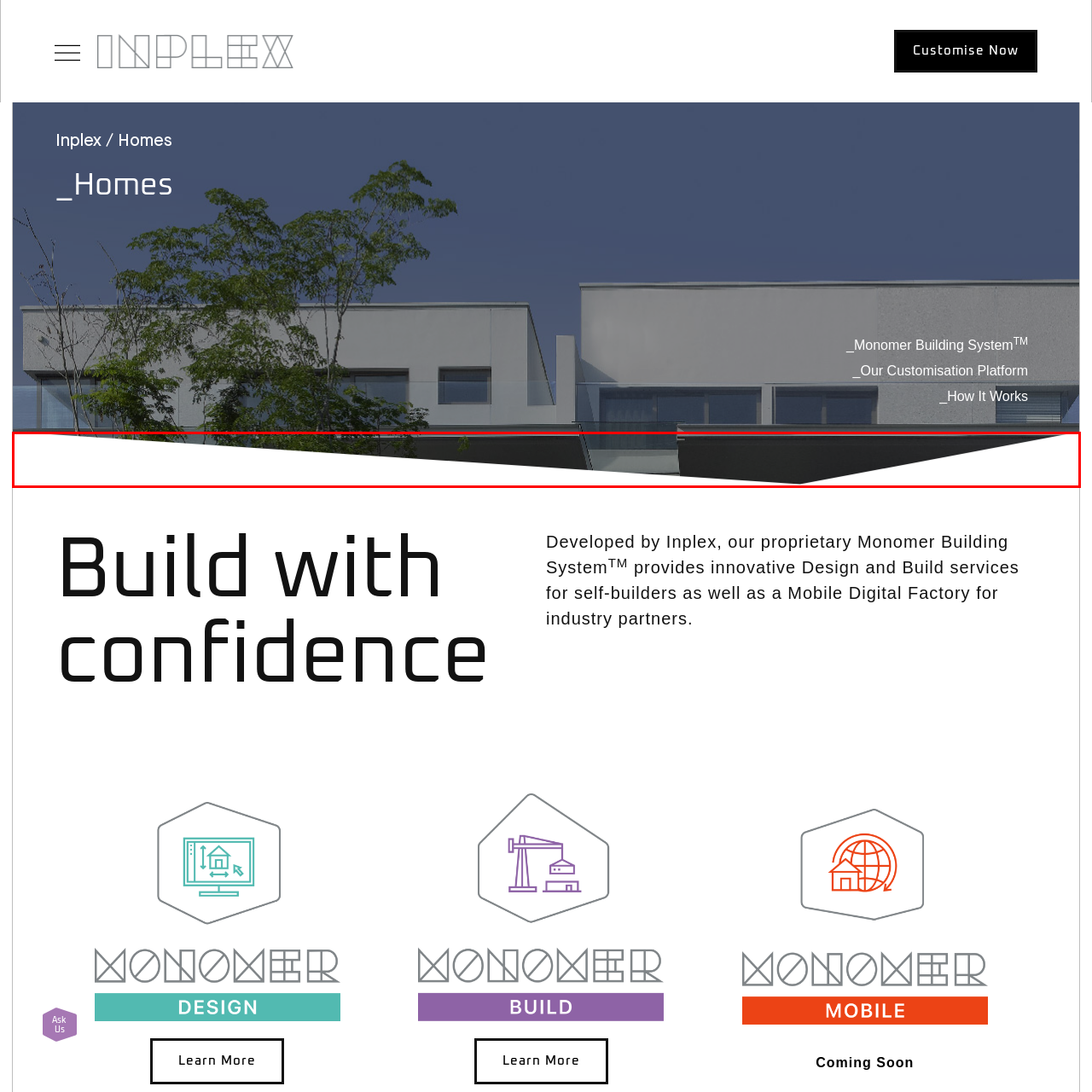Is nature integrated into the design? Look at the image outlined by the red bounding box and provide a succinct answer in one word or a brief phrase.

Yes